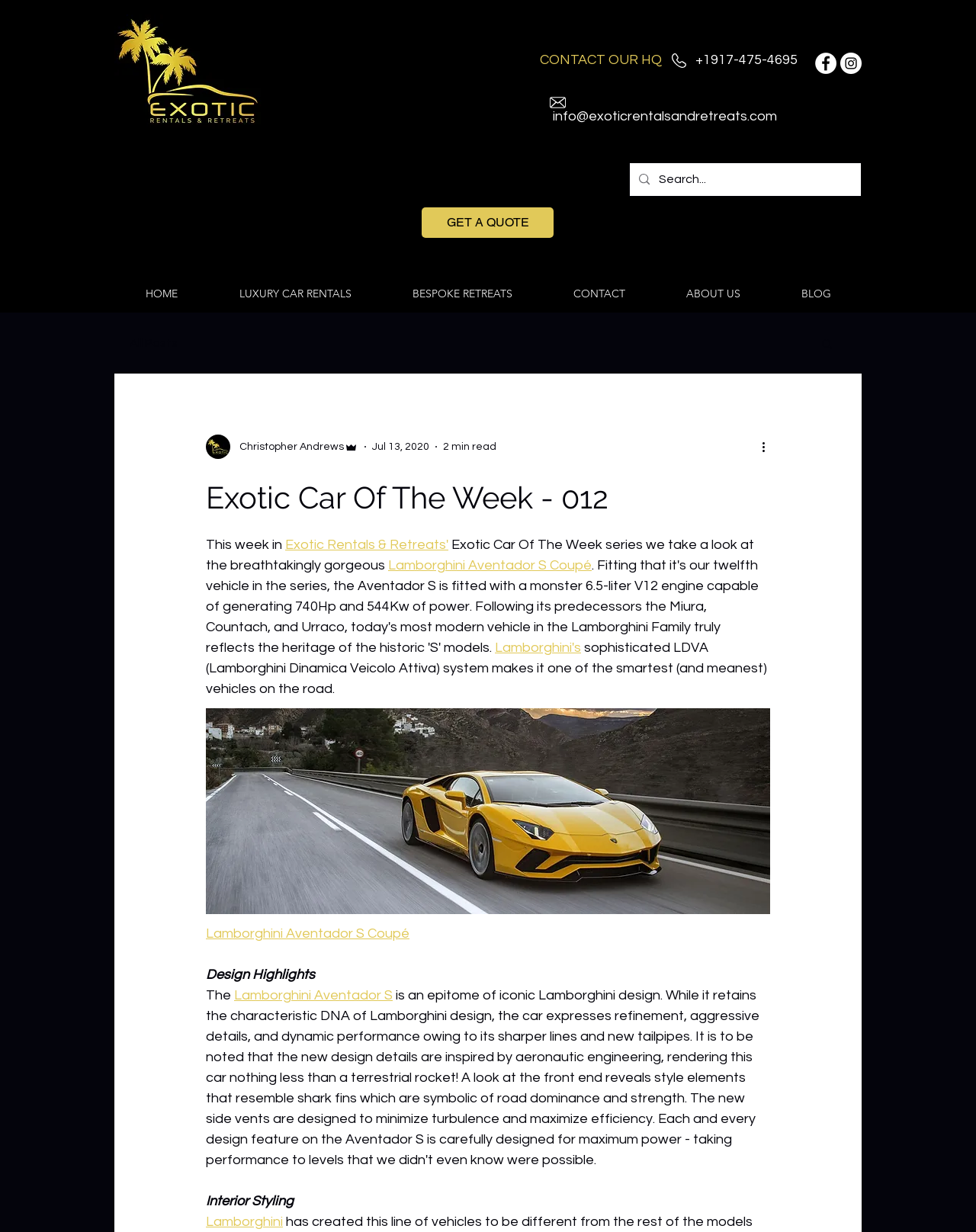Identify the bounding box of the UI component described as: "GET A QUOTE".

[0.432, 0.168, 0.567, 0.193]